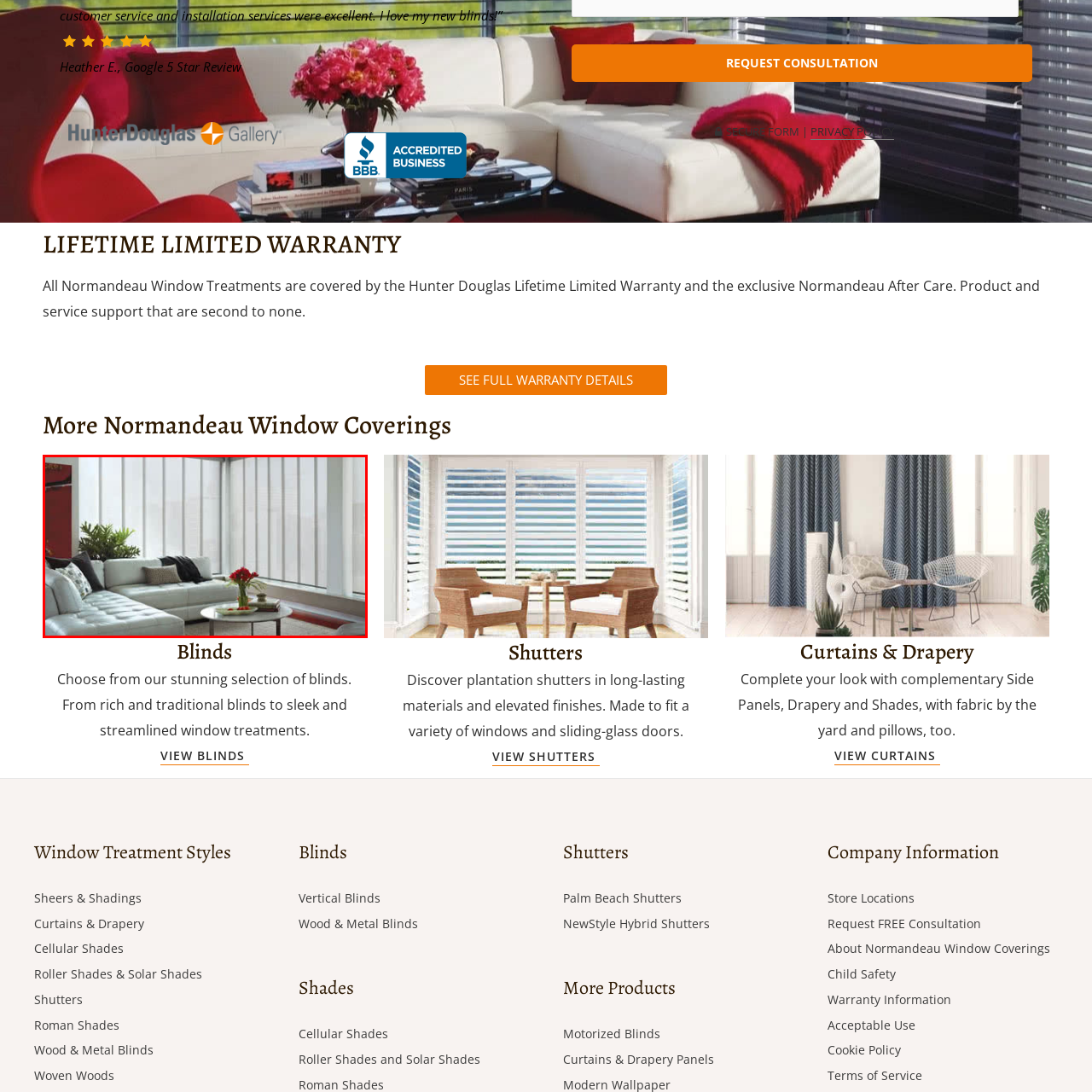Create a thorough description of the image portion outlined in red.

This image showcases a beautifully designed living room featuring modern aesthetics and bright natural light. The space is anchored by a sleek, white leather sectional sofa adorned with decorative pillows, adding a touch of comfort and style. A round coffee table sits centrally, decorated with an arrangement of vibrant red flowers, enhancing the room's lively atmosphere. 

Large, sheer window treatments dominate the background, allowing soft light to filter through while maintaining a sense of privacy. The overall design reflects contemporary elegance, with a neutral color palette complemented by subtle accents, ideal for creating a serene yet inviting living space. This imagery is a perfect representation of the Hunter Douglas window covering options, highlighting the blending of practicality and sophistication in home interiors.